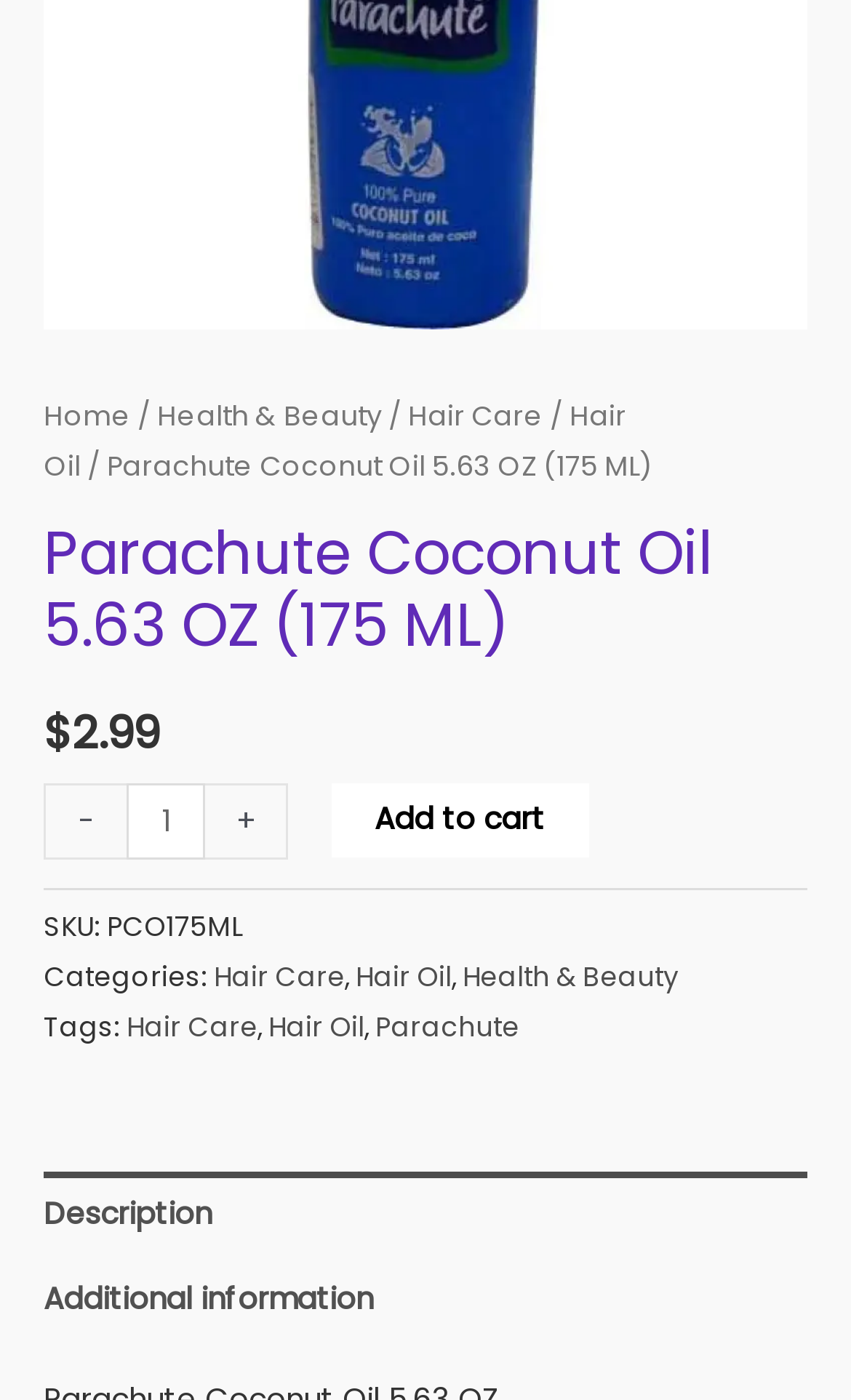Based on the description "Search", find the bounding box of the specified UI element.

None